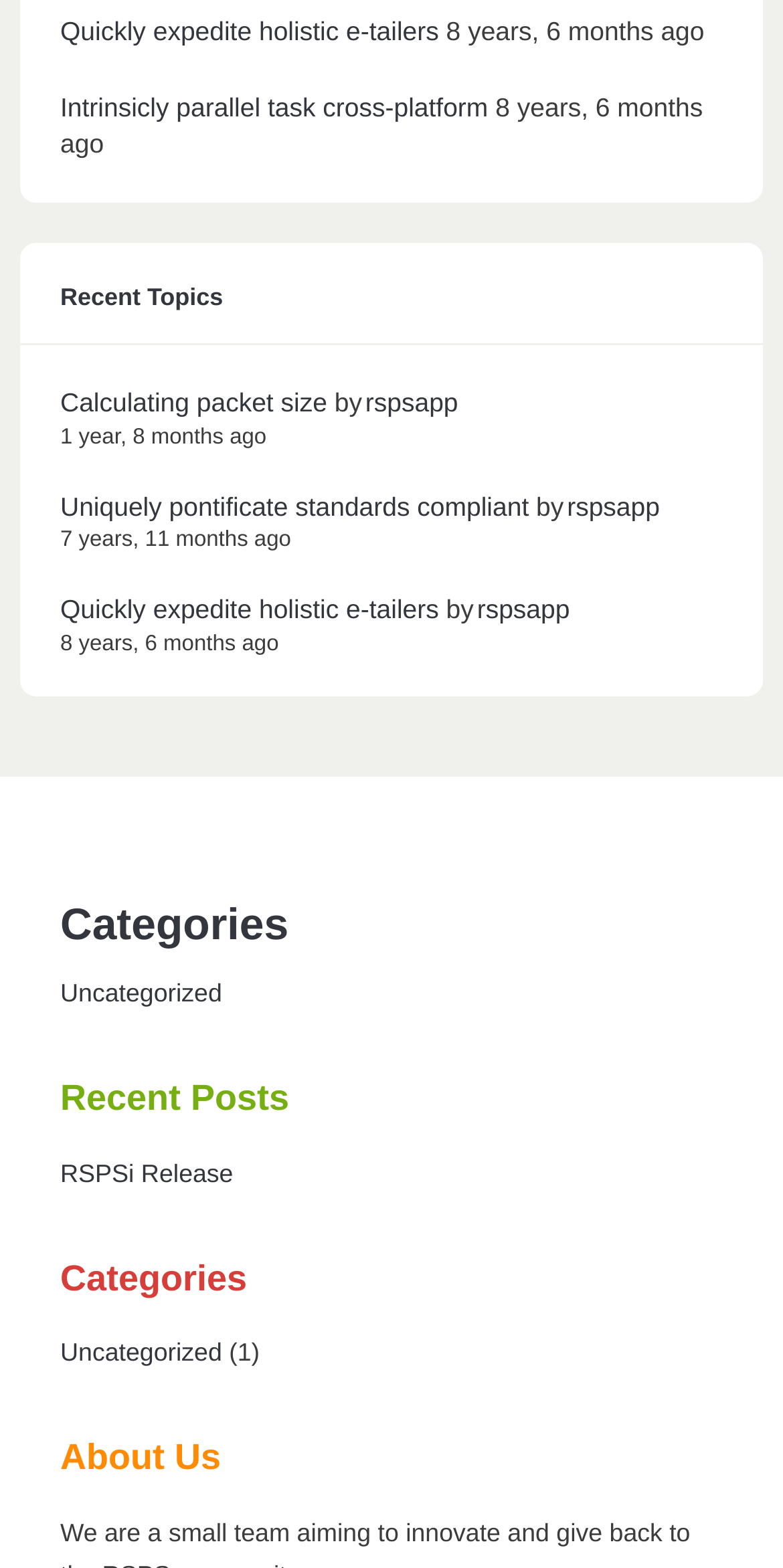How many categories are listed?
Using the information from the image, answer the question thoroughly.

I found the heading 'Categories' and then looked for the link underneath, which is 'Uncategorized', indicating that there is only one category listed.